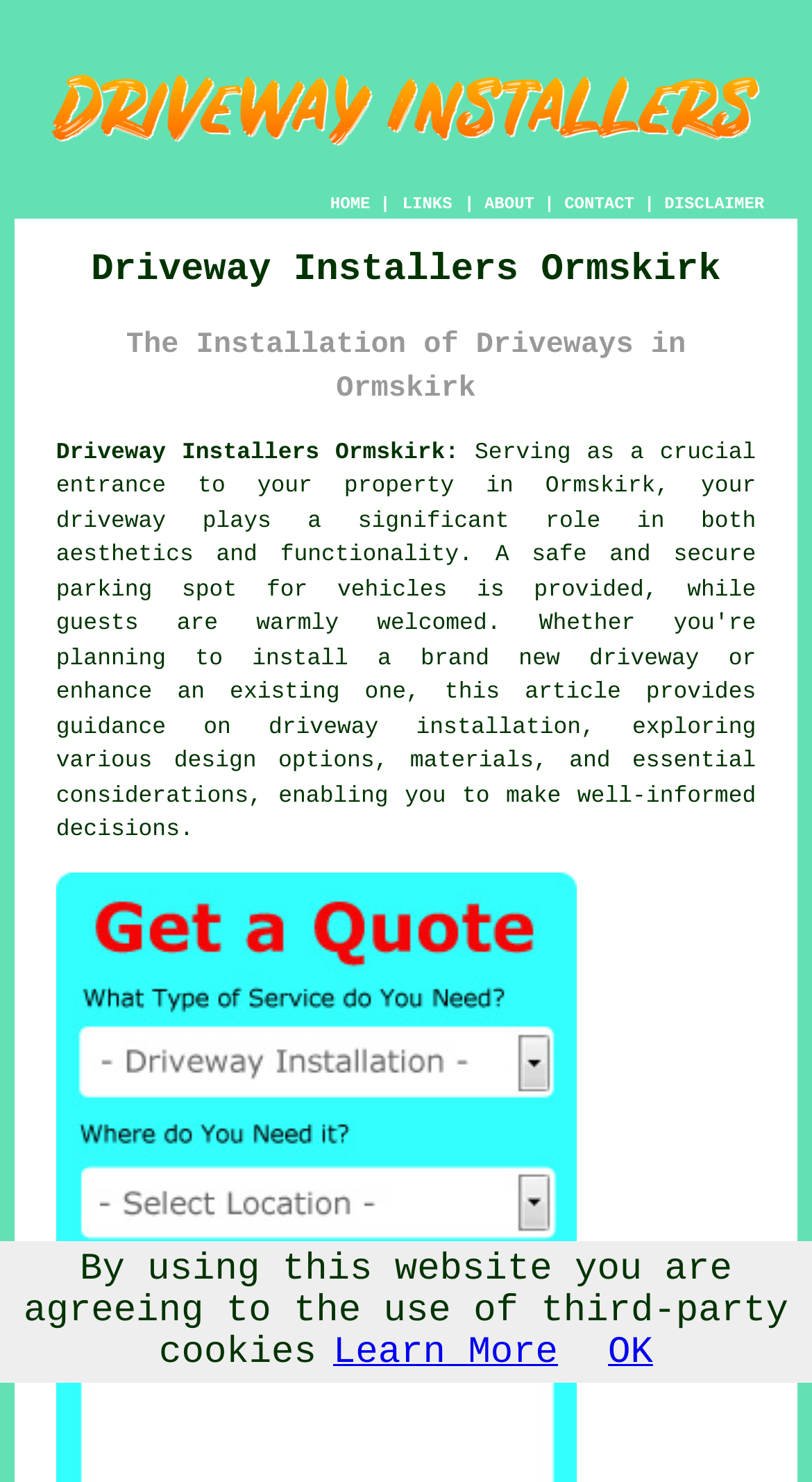Determine the coordinates of the bounding box that should be clicked to complete the instruction: "Click the HOME link". The coordinates should be represented by four float numbers between 0 and 1: [left, top, right, bottom].

[0.407, 0.132, 0.456, 0.145]